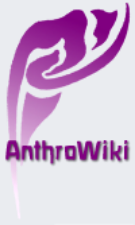Formulate a detailed description of the image content.

The image features the logo of "AnthroWiki," which is characterized by a stylized, purple artistic design that includes elements resembling a hand or a flower, symbolizing creativity and connection. The logo is accompanied by the text "AnthroWiki" displayed prominently in a bold, modern font, serving to identify the platform devoted to exploring various facets of anthropology. This image represents an initiative that aims to bring together different paths of knowledge related to anthropological studies. Its vibrant color scheme and elegant design emphasize the wiki's focus on community and collaborative learning.